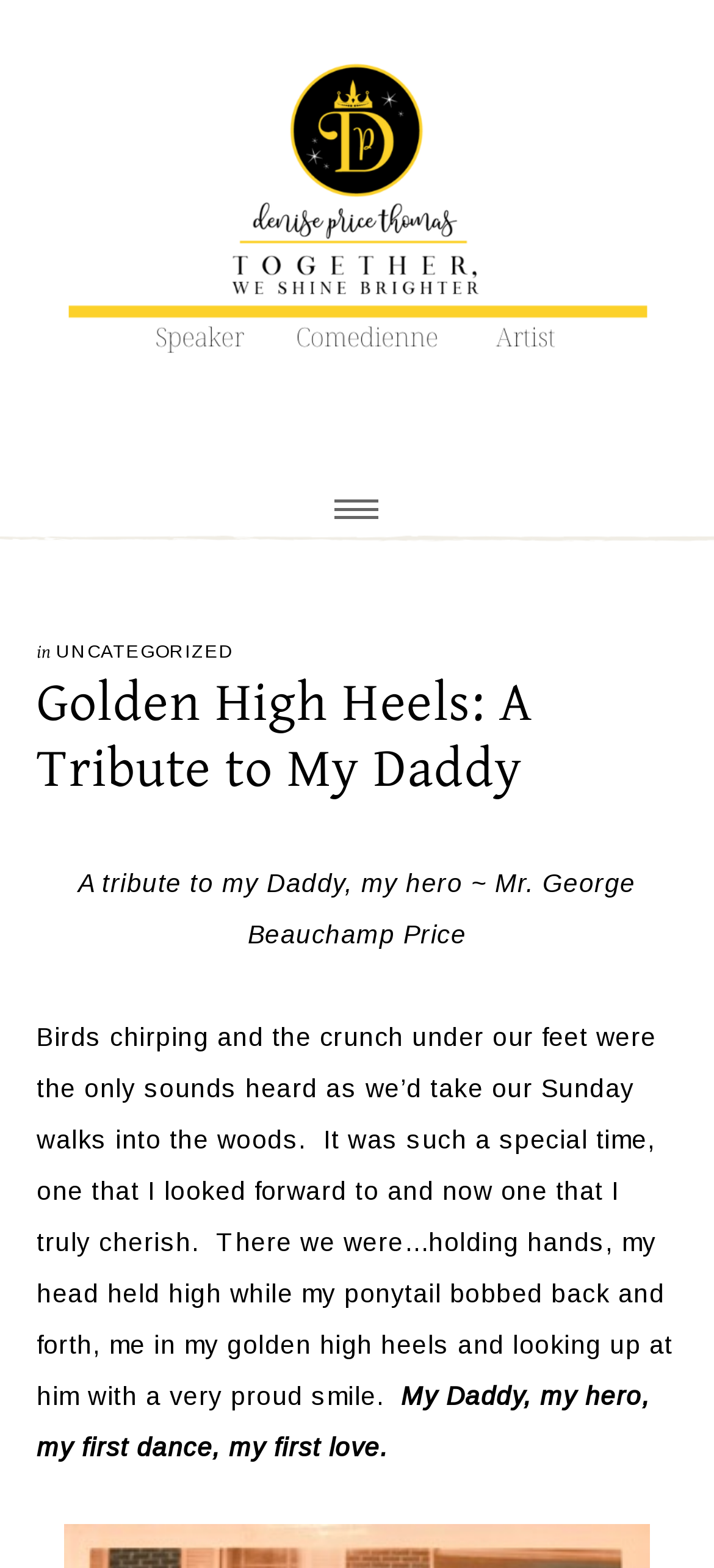Find and provide the bounding box coordinates for the UI element described here: "Denise Price Thomas". The coordinates should be given as four float numbers between 0 and 1: [left, top, right, bottom].

[0.05, 0.023, 0.95, 0.257]